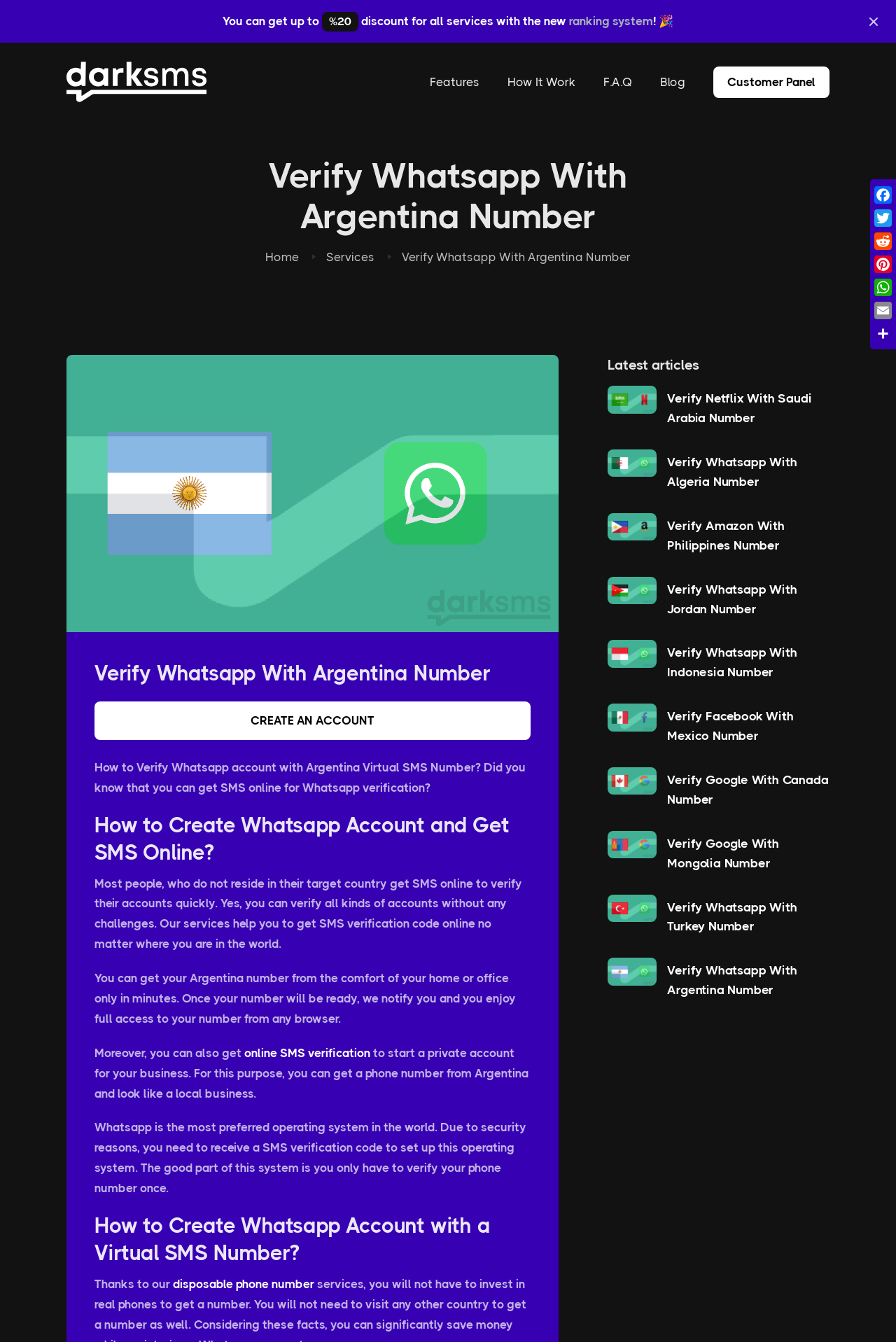Using the provided element description: "Customer Panel", determine the bounding box coordinates of the corresponding UI element in the screenshot.

[0.796, 0.05, 0.926, 0.073]